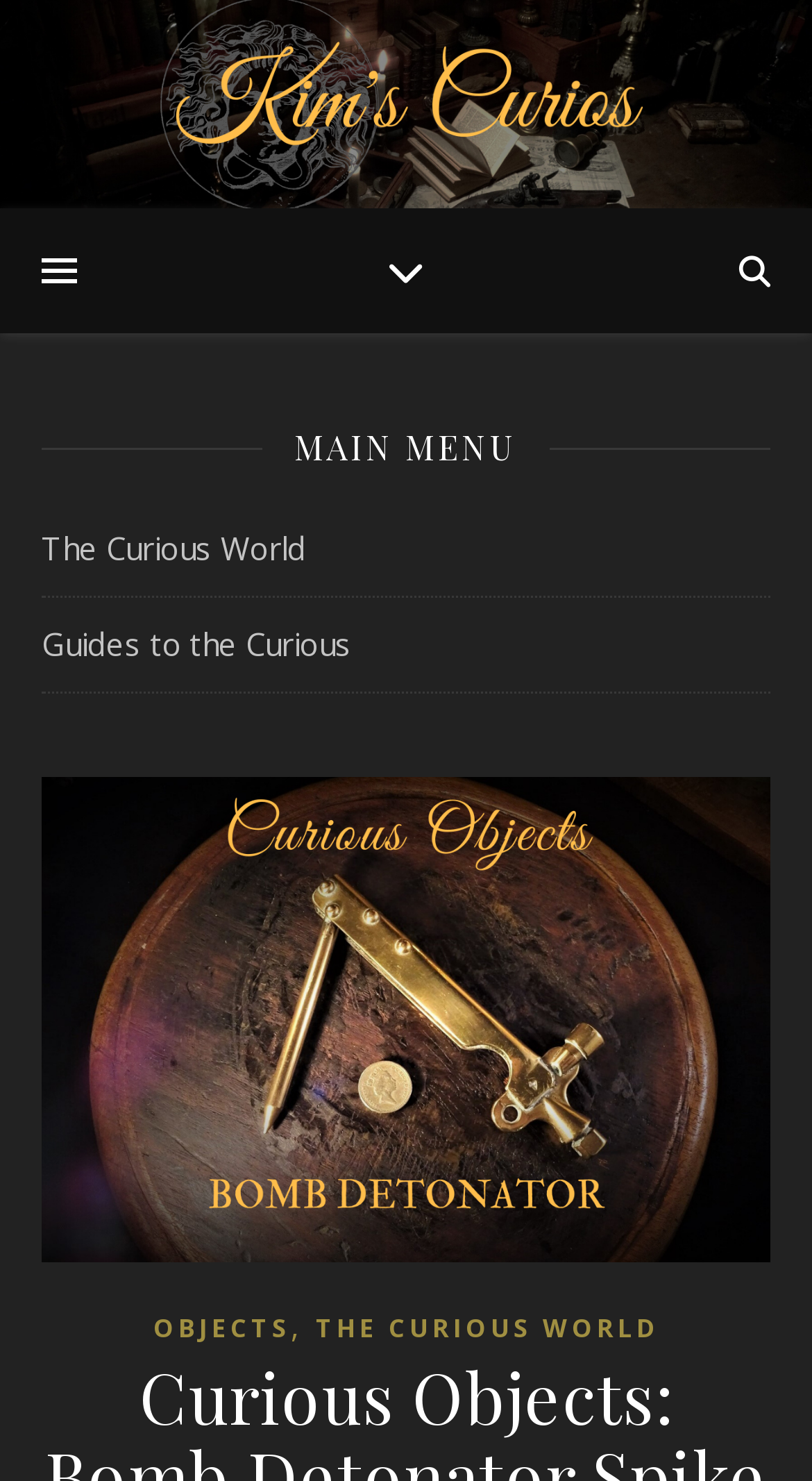Identify the bounding box for the UI element specified in this description: "Guides to the Curious". The coordinates must be four float numbers between 0 and 1, formatted as [left, top, right, bottom].

[0.051, 0.404, 0.949, 0.468]